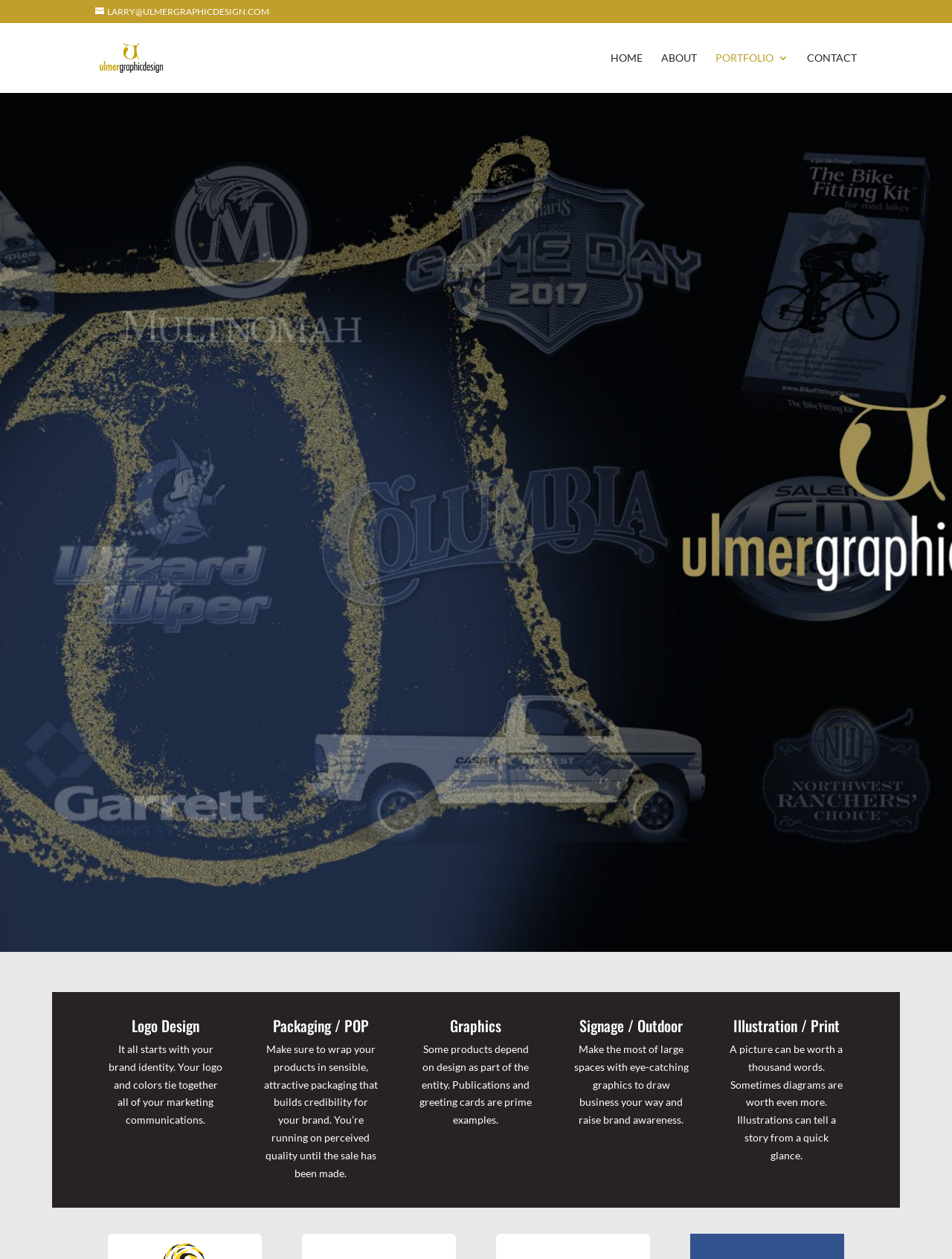Describe the webpage meticulously, covering all significant aspects.

The webpage is a portfolio page for Ulmer Graphic Design. At the top left, there is a link to the email address "LARRY@ULMERGRAPHICDESIGN.COM" and a link to "Ulmer Graphic Design" accompanied by an image with the same name. 

On the top right, there are four navigation links: "HOME", "ABOUT", "PORTFOLIO 3", and "CONTACT", arranged horizontally. 

Below the navigation links, there are five sections, each with a heading and a paragraph of text. The sections are arranged vertically, with the headings "Logo Design", "Packaging / POP", "Graphics", "Signage / Outdoor", and "Illustration / Print" from top to bottom. 

Each section has a heading and a paragraph of text that describes the service offered by Ulmer Graphic Design. The text provides a brief overview of the importance of each service, such as the role of logo design in brand identity, the impact of packaging on perceived quality, and the use of illustrations to tell a story.